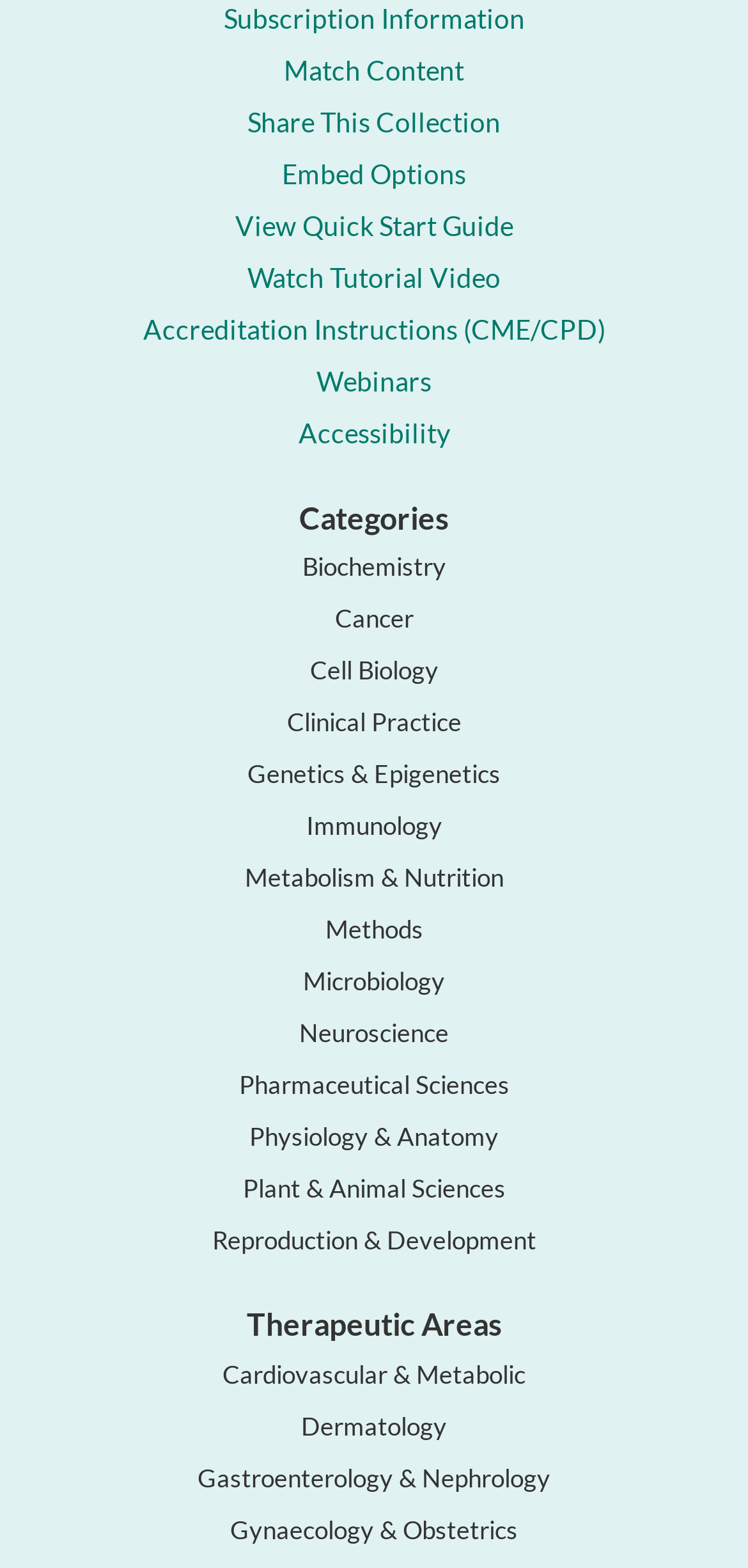What is the purpose of the 'Embed Options' link?
Use the information from the screenshot to give a comprehensive response to the question.

Based on the text 'Embed Options' and its location on the page, I infer that the purpose of this link is to provide options for embedding content from this collection.